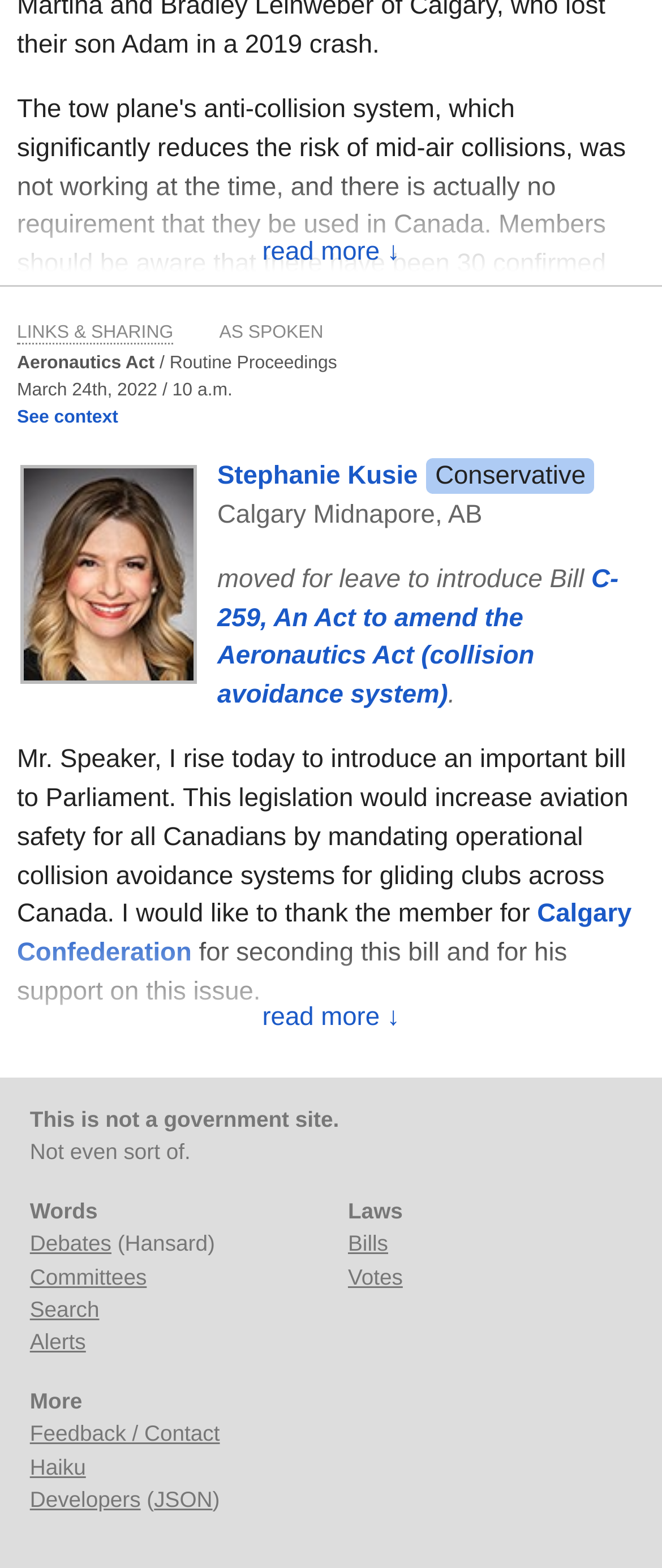Who seconded the bill? Using the information from the screenshot, answer with a single word or phrase.

Member for Calgary Confederation